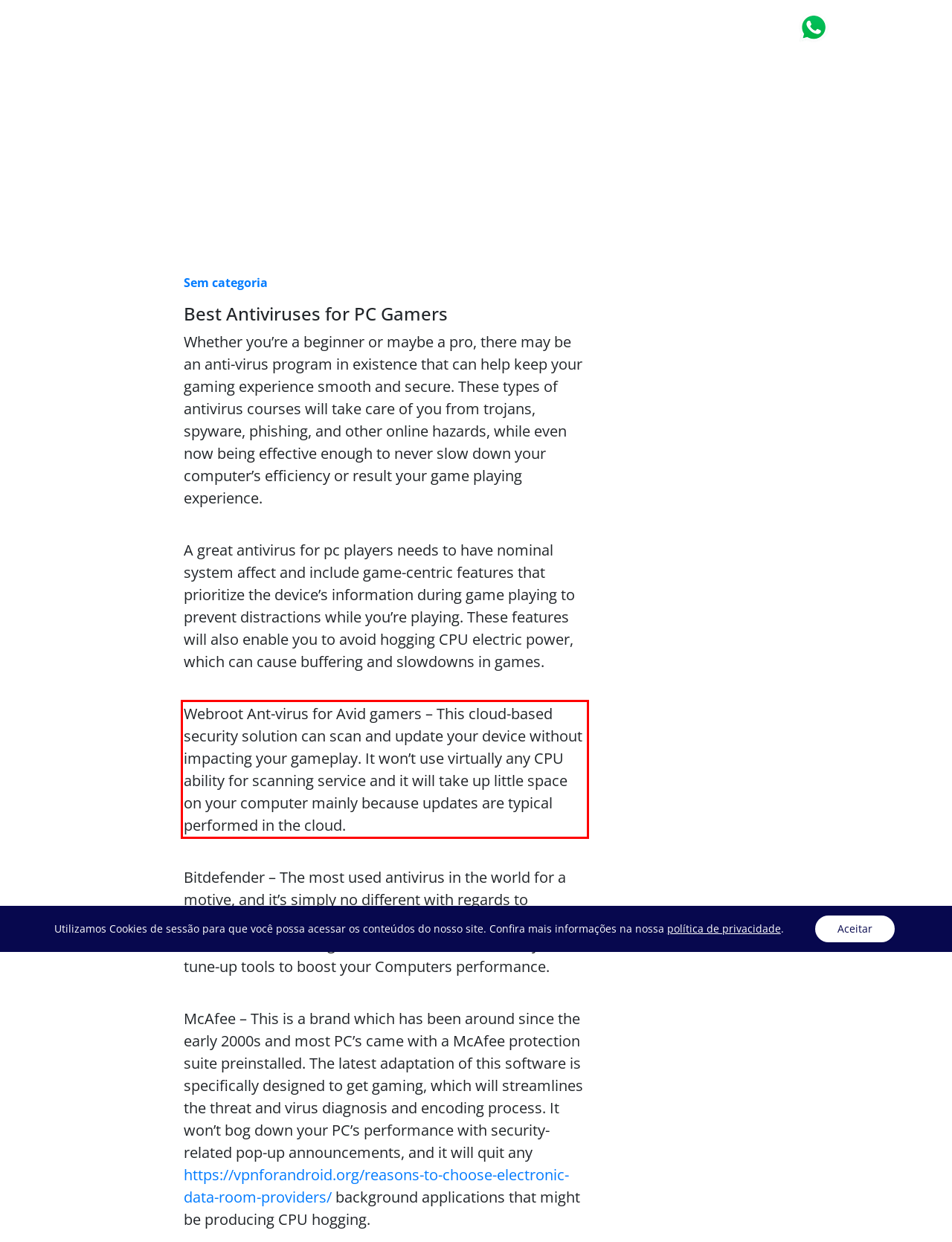Within the screenshot of a webpage, identify the red bounding box and perform OCR to capture the text content it contains.

Webroot Ant-virus for Avid gamers – This cloud-based security solution can scan and update your device without impacting your gameplay. It won’t use virtually any CPU ability for scanning service and it will take up little space on your computer mainly because updates are typical performed in the cloud.